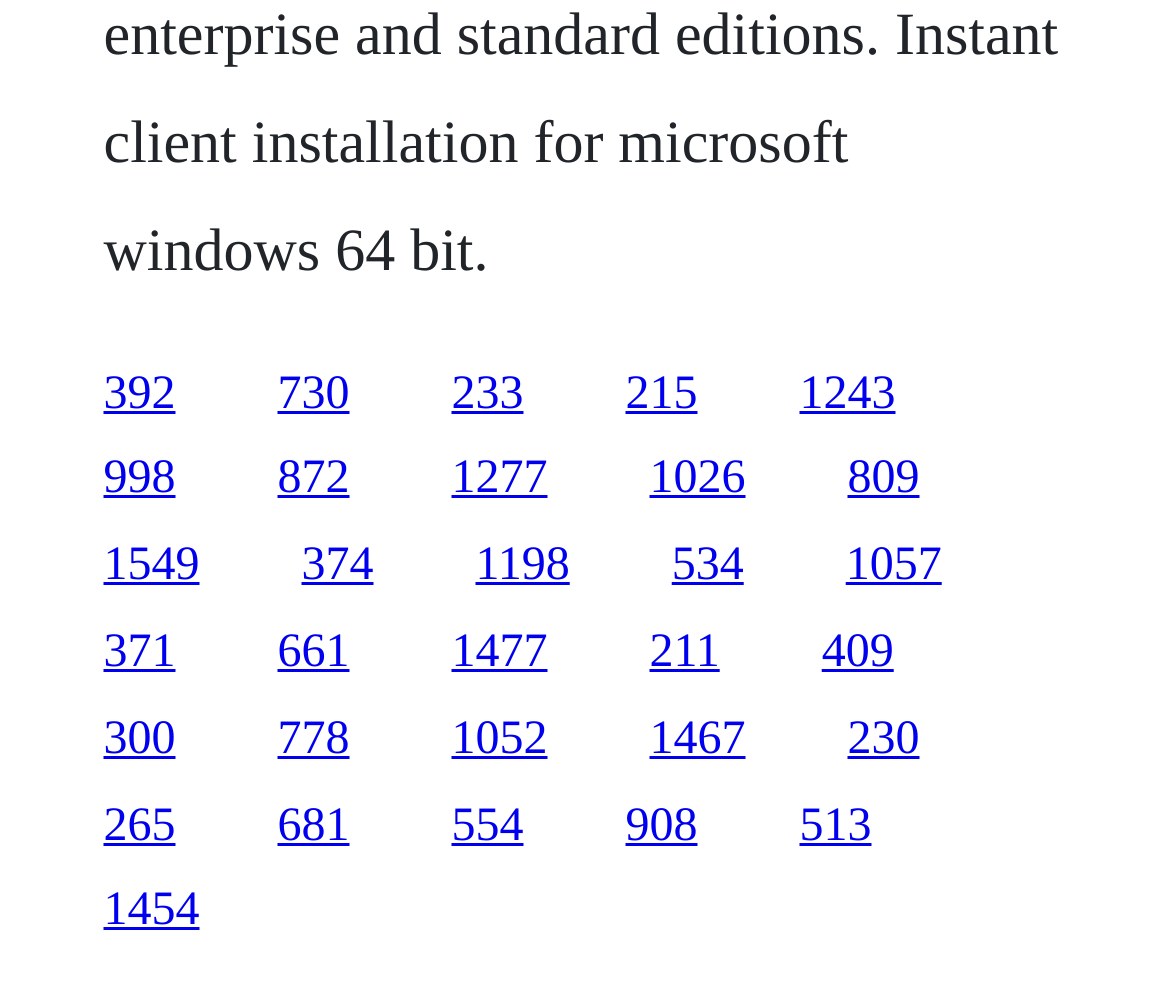Find the bounding box coordinates of the area to click in order to follow the instruction: "visit the third link".

[0.386, 0.375, 0.447, 0.427]